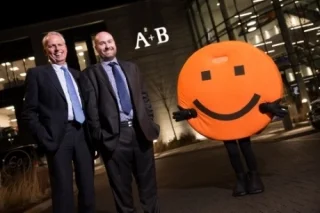What is the purpose of AABIE?
Please provide a full and detailed response to the question.

The answer can be obtained by understanding the context of the image, where a person dressed in a large orange costume, featuring a cheerful smiley face, represents AABIE, which is a charitable initiative by AAB aimed at fostering community investment and engagement.